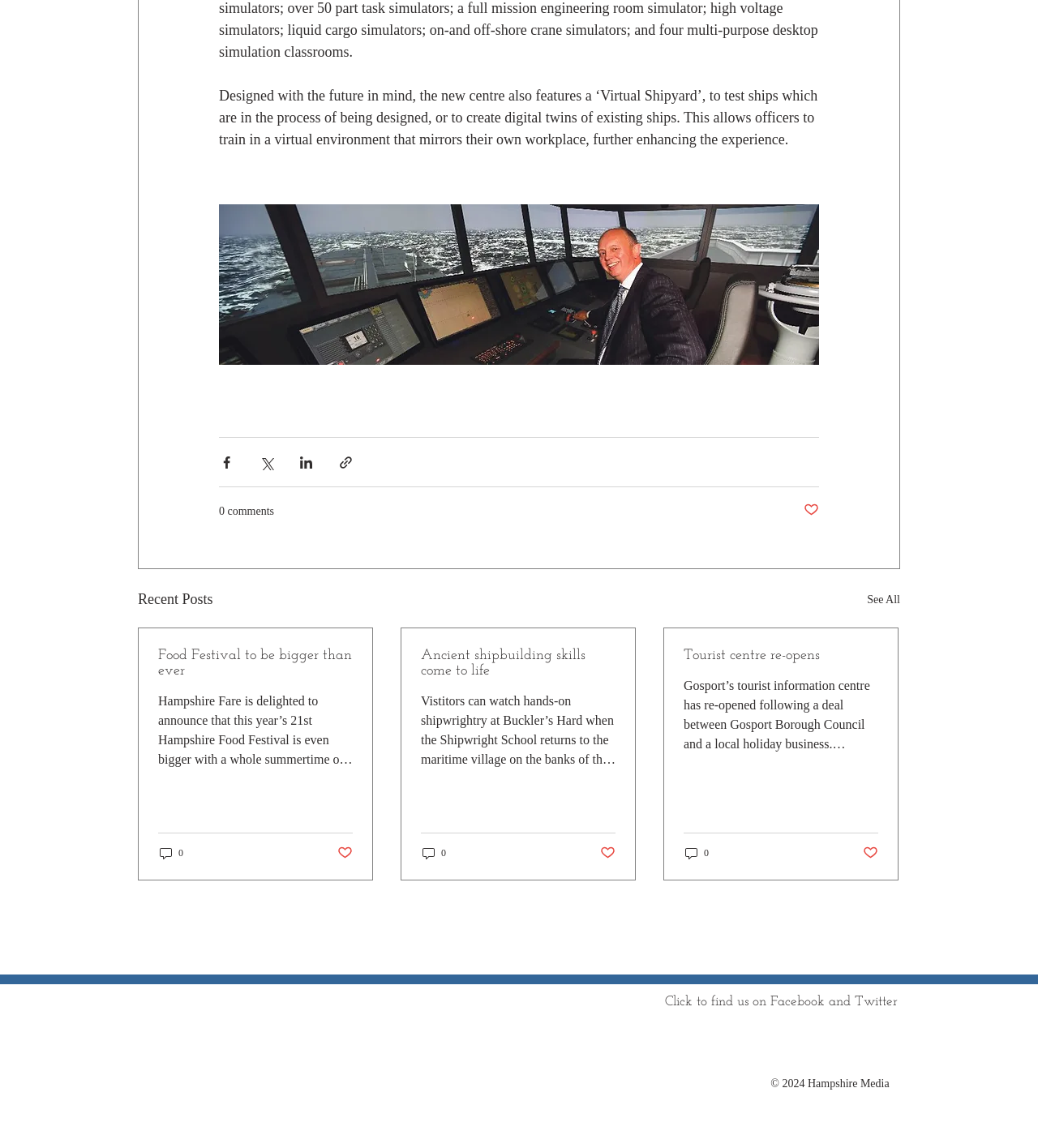What is the name of the festival mentioned in the first article?
Based on the image, answer the question with a single word or brief phrase.

Hampshire Food Festival